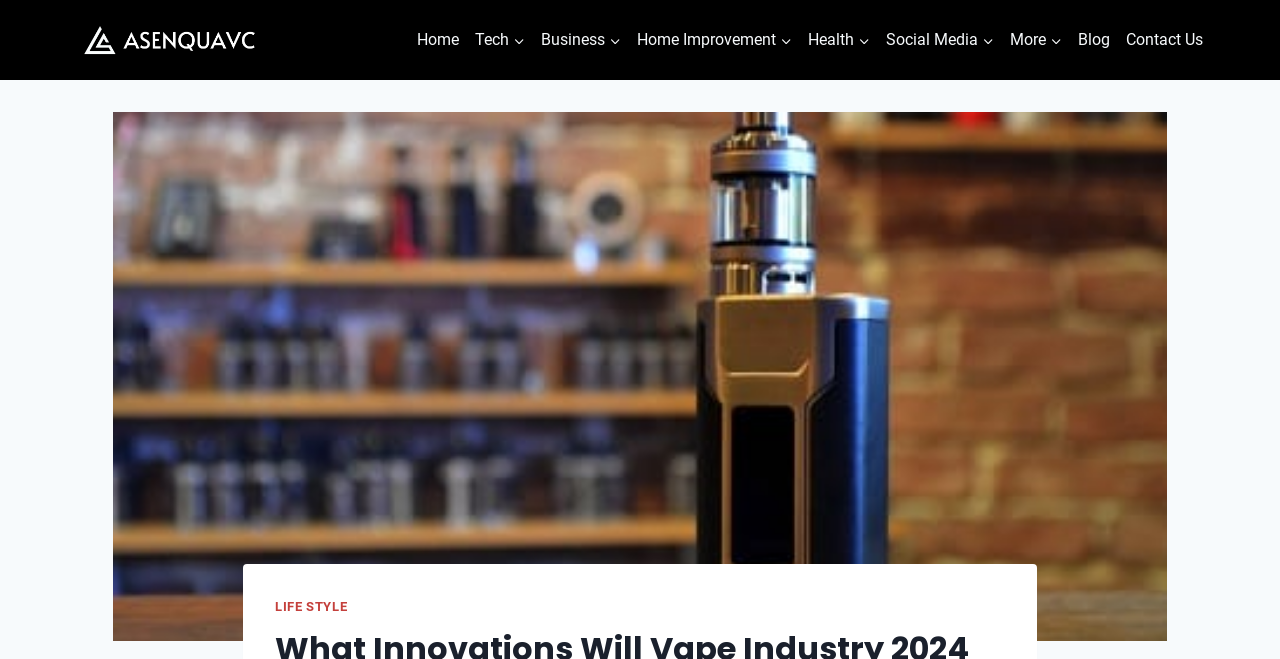What is the last item in the primary navigation? Look at the image and give a one-word or short phrase answer.

Contact Us